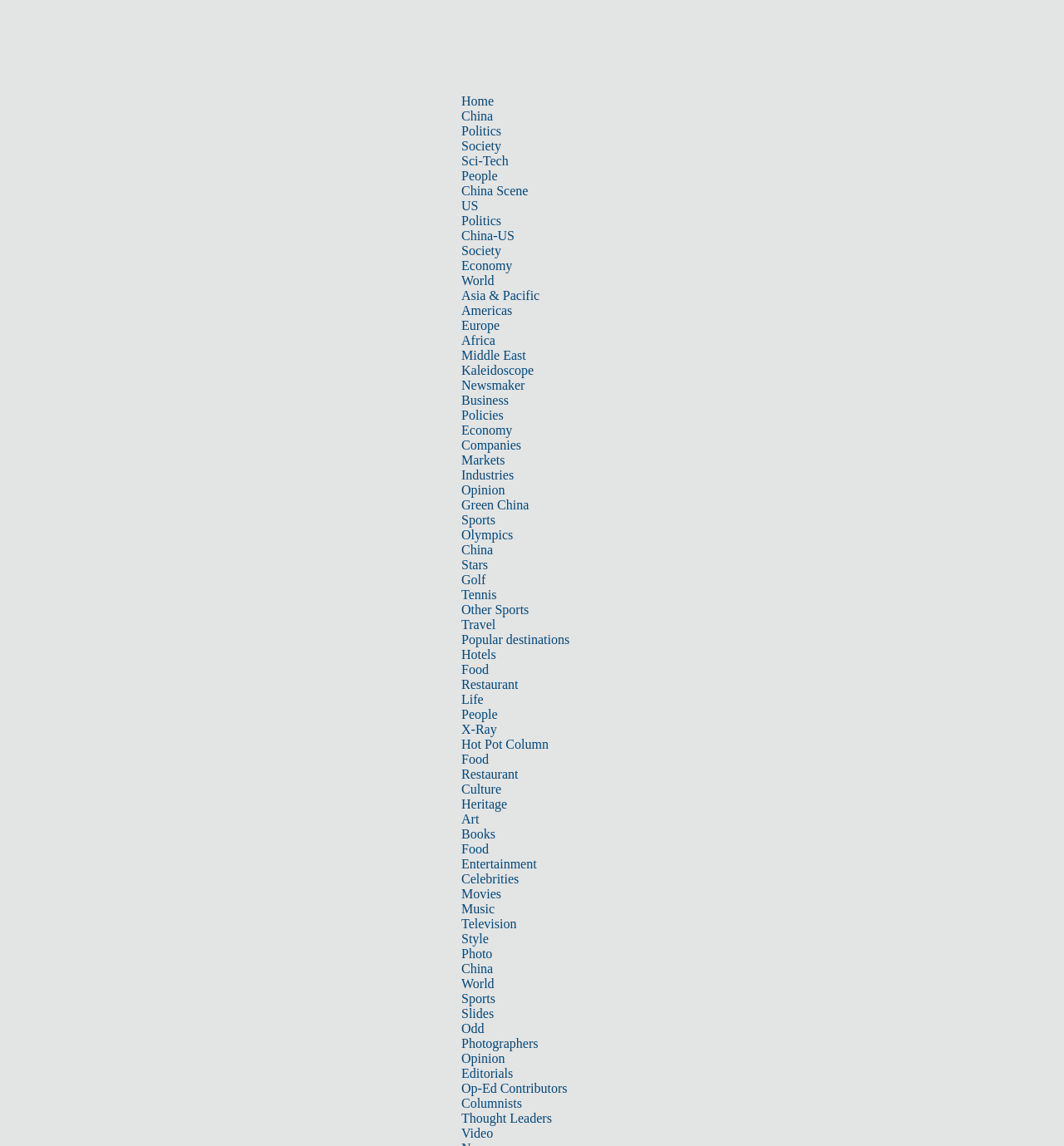Determine the coordinates of the bounding box for the clickable area needed to execute this instruction: "Watch a 'Video'".

[0.434, 0.983, 0.463, 0.995]